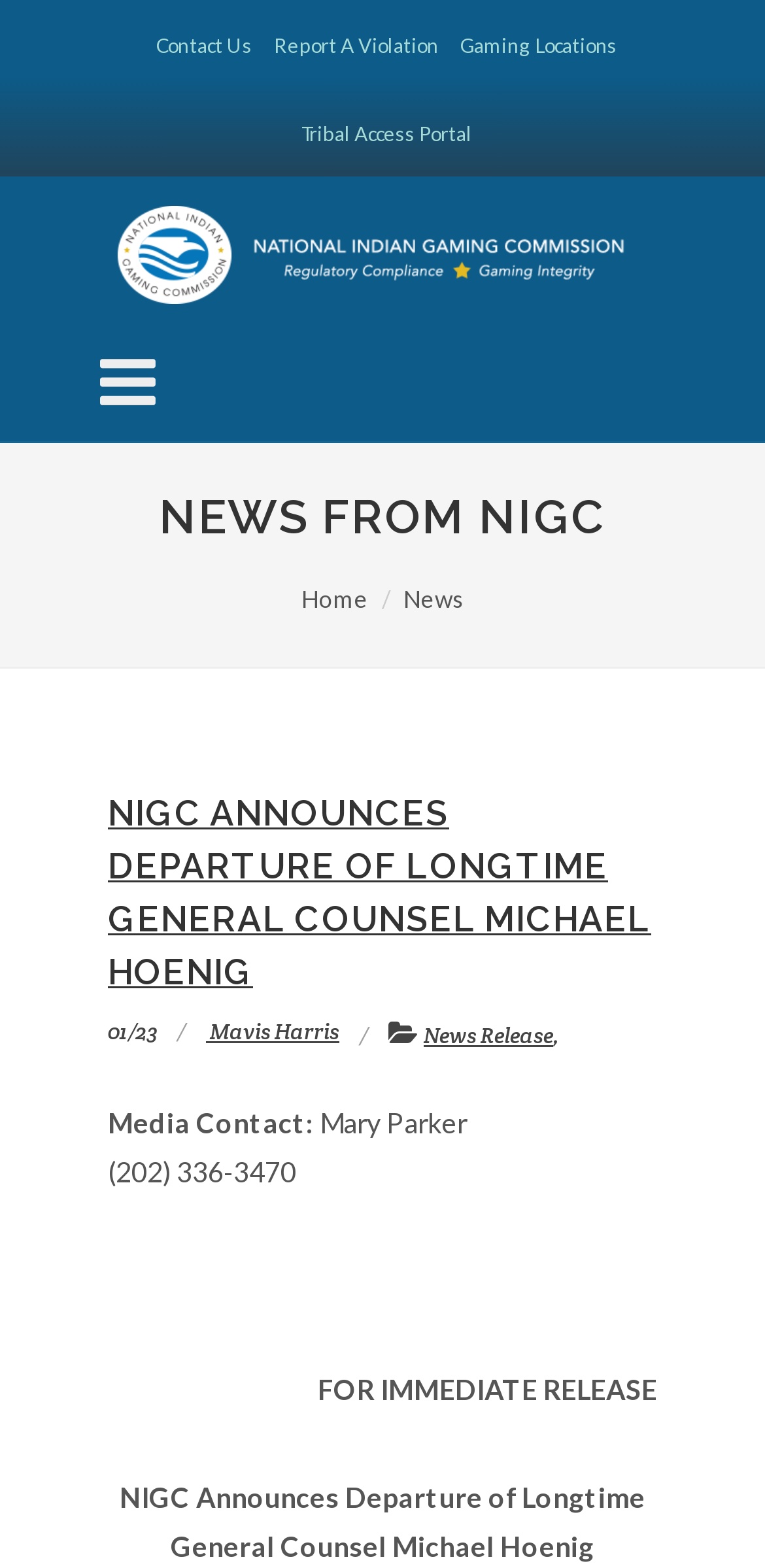What is the name of the media contact?
Based on the image, answer the question with as much detail as possible.

I found the answer by looking at the StaticText element with the content 'Mary Parker' which is likely to be the name of the media contact.